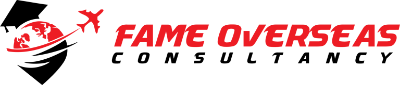Use a single word or phrase to respond to the question:
What is the style of the font used for 'CONSULTANCY'?

Sleek, modern